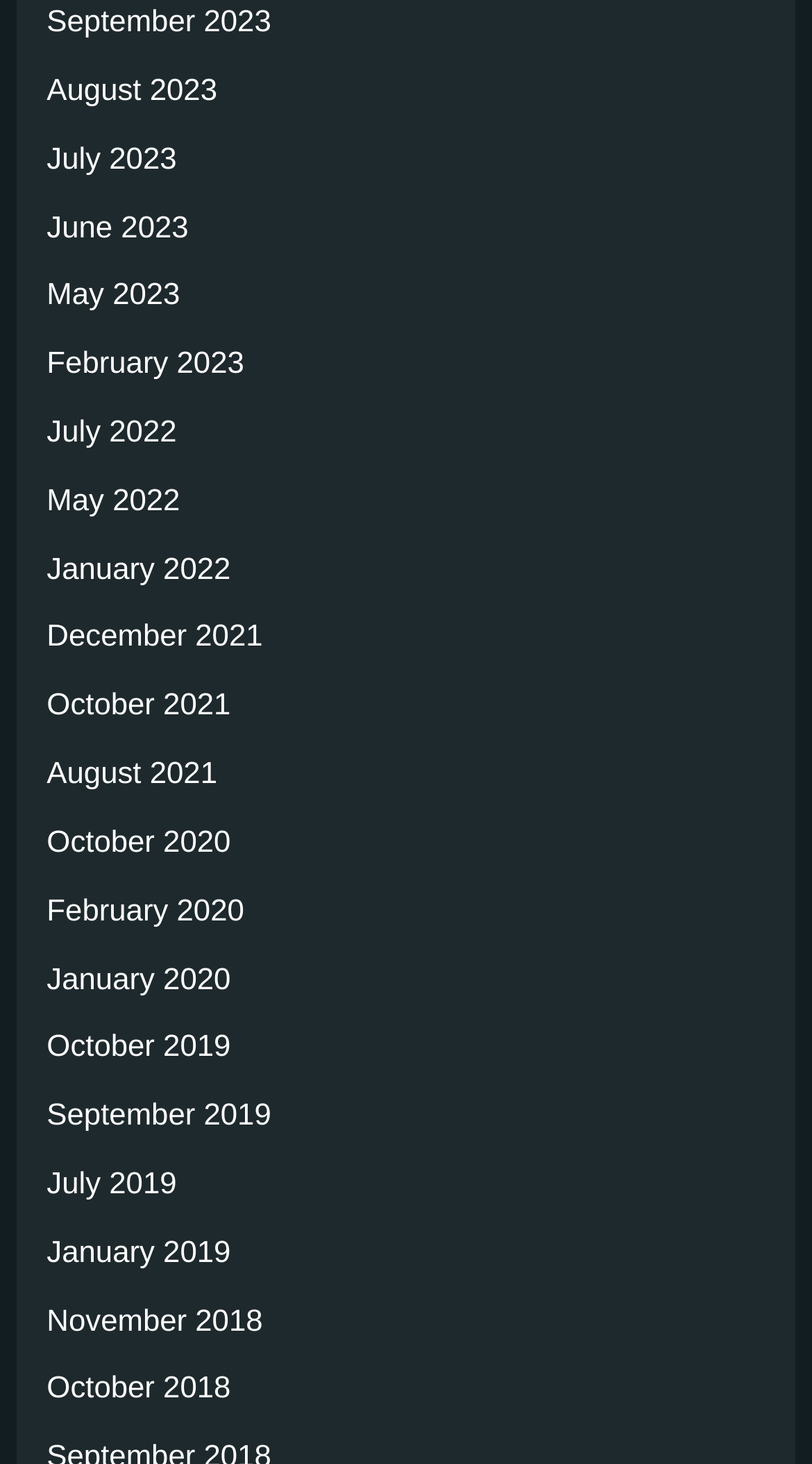Show the bounding box coordinates of the region that should be clicked to follow the instruction: "view September 2023."

[0.058, 0.005, 0.334, 0.027]